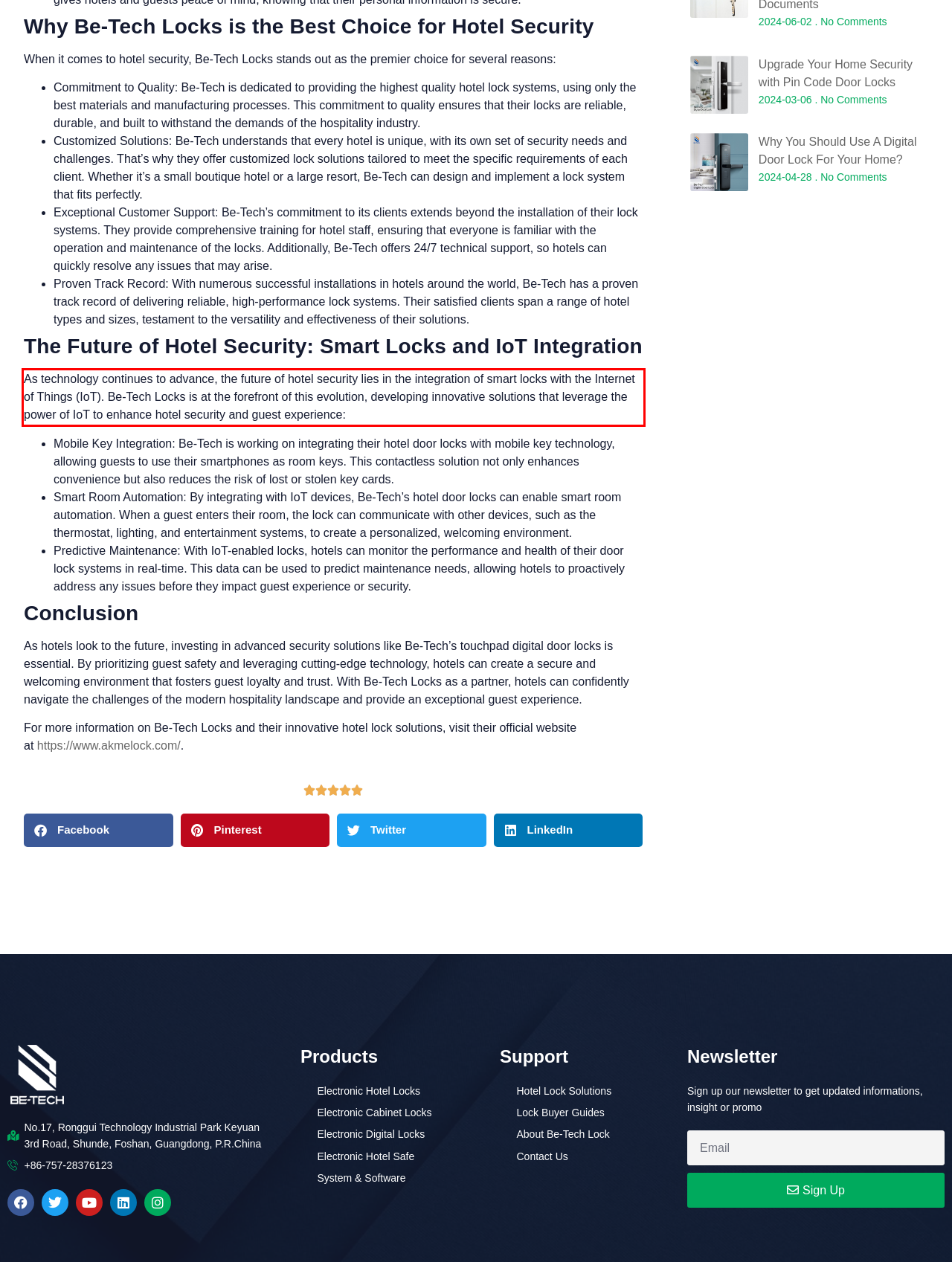Observe the screenshot of the webpage, locate the red bounding box, and extract the text content within it.

As technology continues to advance, the future of hotel security lies in the integration of smart locks with the Internet of Things (IoT). Be-Tech Locks is at the forefront of this evolution, developing innovative solutions that leverage the power of IoT to enhance hotel security and guest experience: